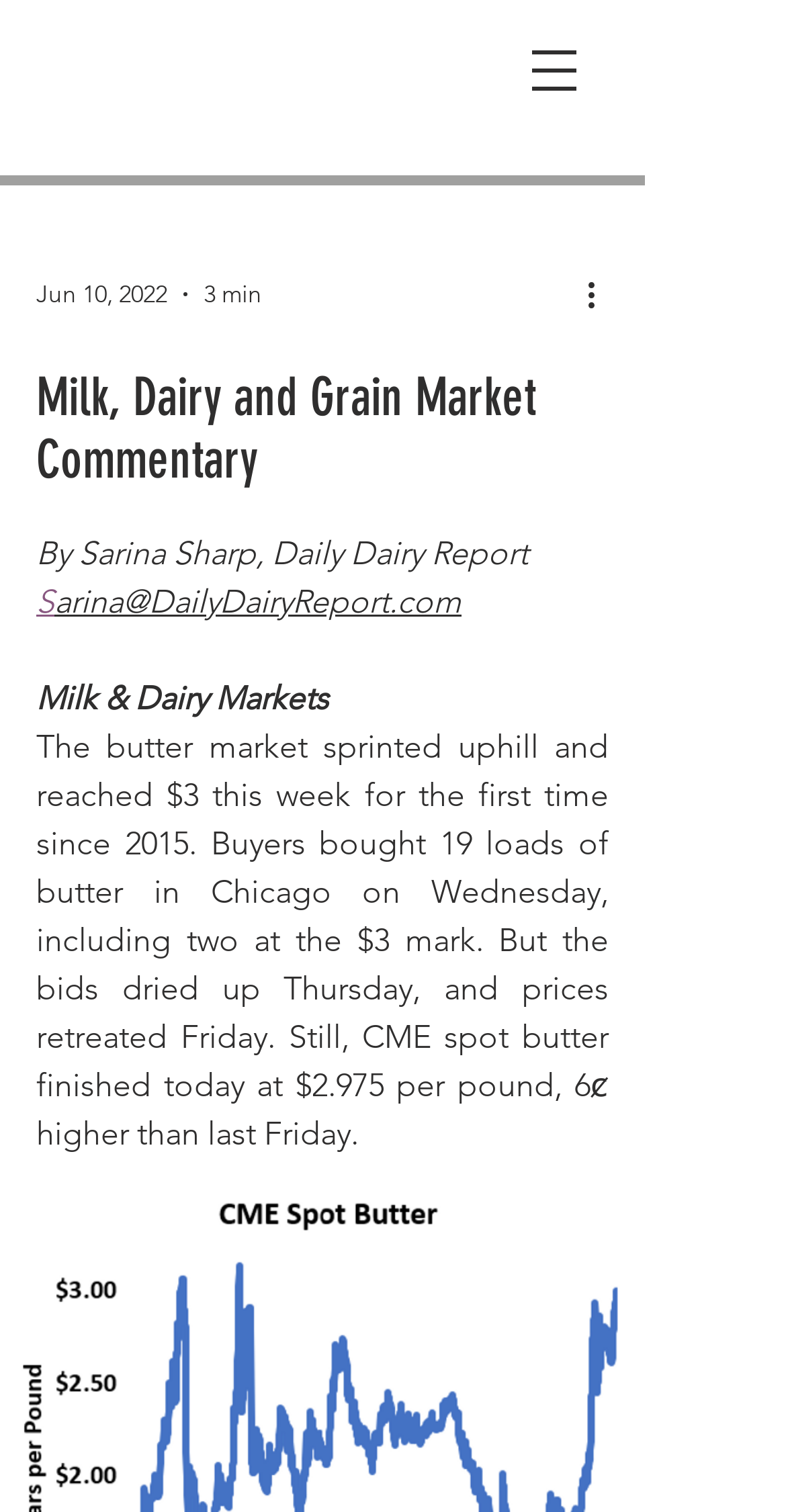Offer a meticulous caption that includes all visible features of the webpage.

The webpage is a market commentary page focused on milk, dairy, and grain markets. At the top left, there is a button to open the navigation menu, accompanied by the date "Jun 10, 2022" and a timestamp "3 min" indicating when the content was updated. To the right of these elements, there is another button labeled "More actions" with an adjacent image.

Below these elements, the main heading "Milk, Dairy and Grain Market Commentary" is prominently displayed. The author of the commentary, Sarina Sharp from Daily Dairy Report, is credited below the heading, along with her email address. 

The main content of the page is a market report, which is divided into sections. The first section is titled "Milk & Dairy Markets" and is followed by a detailed report on the butter market. The report states that the butter market reached $3 for the first time since 2015, with buyers purchasing 19 loads of butter in Chicago, including two at the $3 mark. However, the bids dried up on Thursday, and prices retreated on Friday, finishing at $2.975 per pound, 6ȼ higher than the previous Friday.